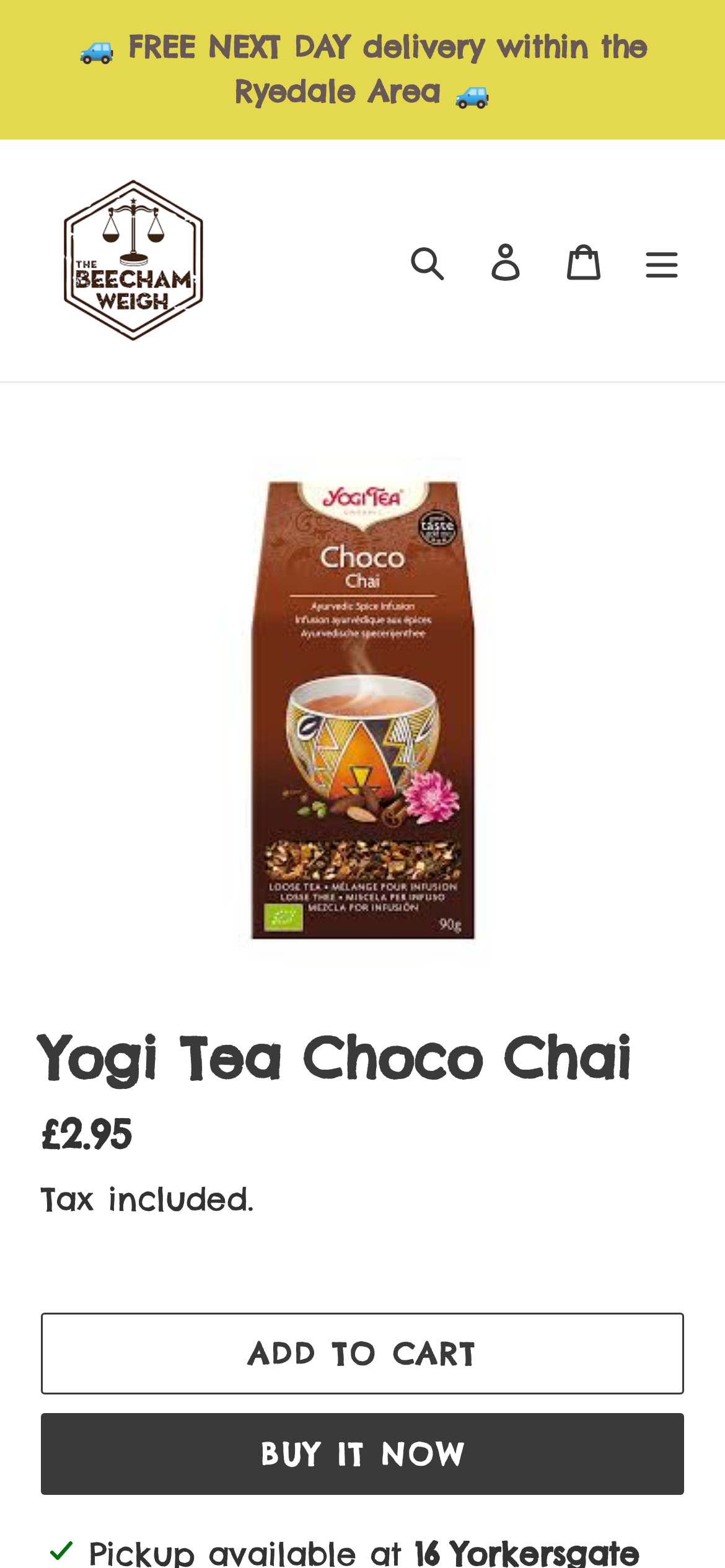Can you find and generate the webpage's heading?

Yogi Tea Choco Chai